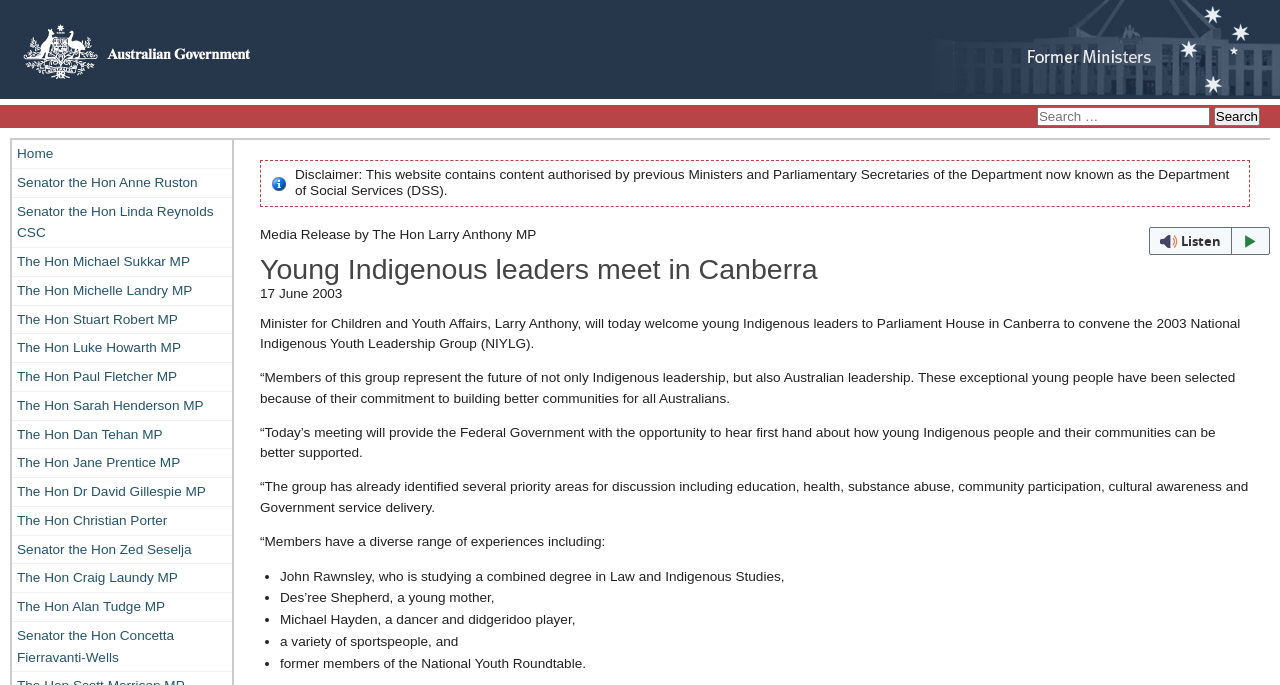Can you show the bounding box coordinates of the region to click on to complete the task described in the instruction: "Listen to the webpage with webReader"?

[0.898, 0.331, 0.992, 0.372]